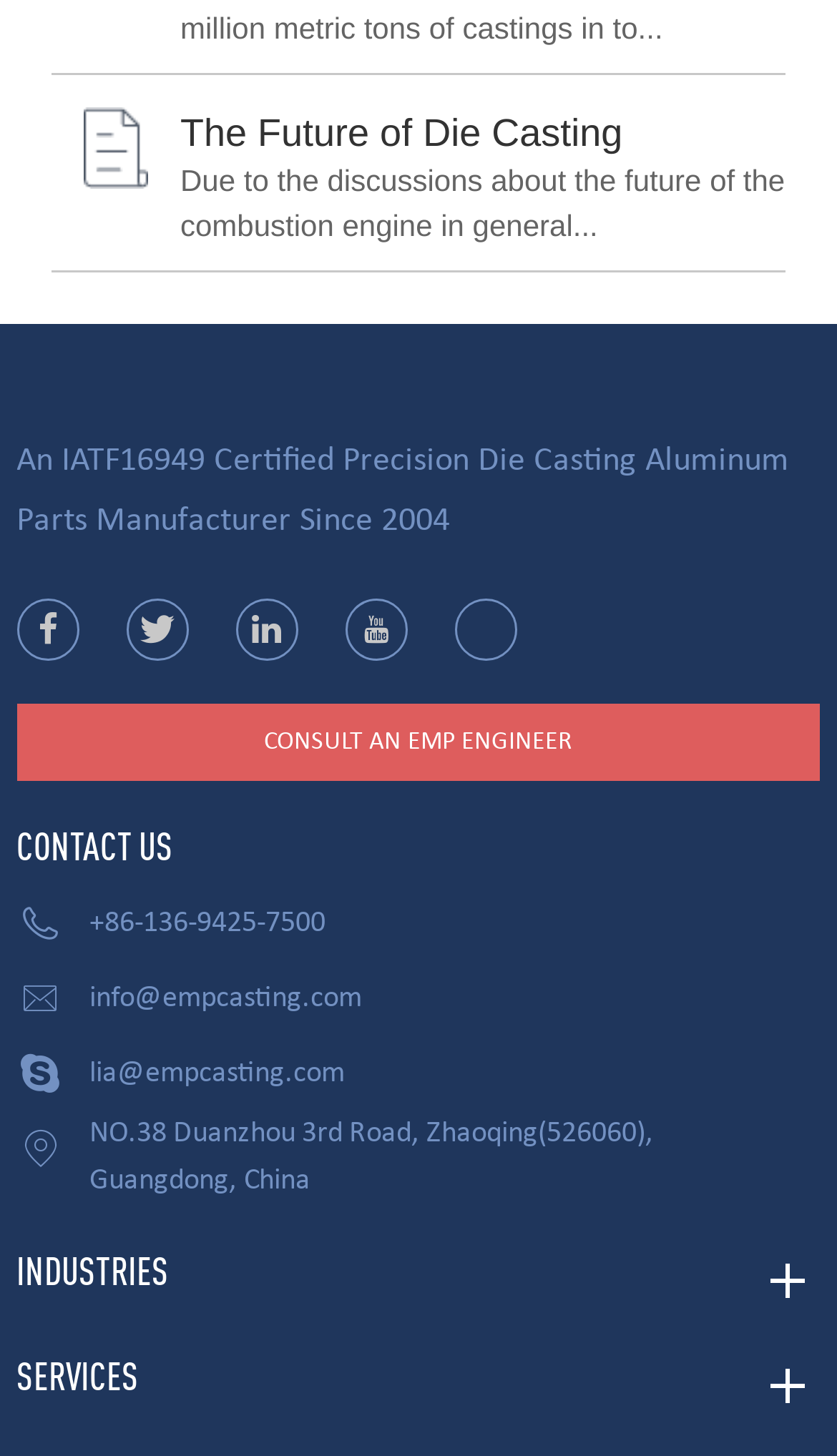Locate the bounding box coordinates of the element to click to perform the following action: 'View industries'. The coordinates should be given as four float values between 0 and 1, in the form of [left, top, right, bottom].

[0.02, 0.858, 0.98, 0.888]